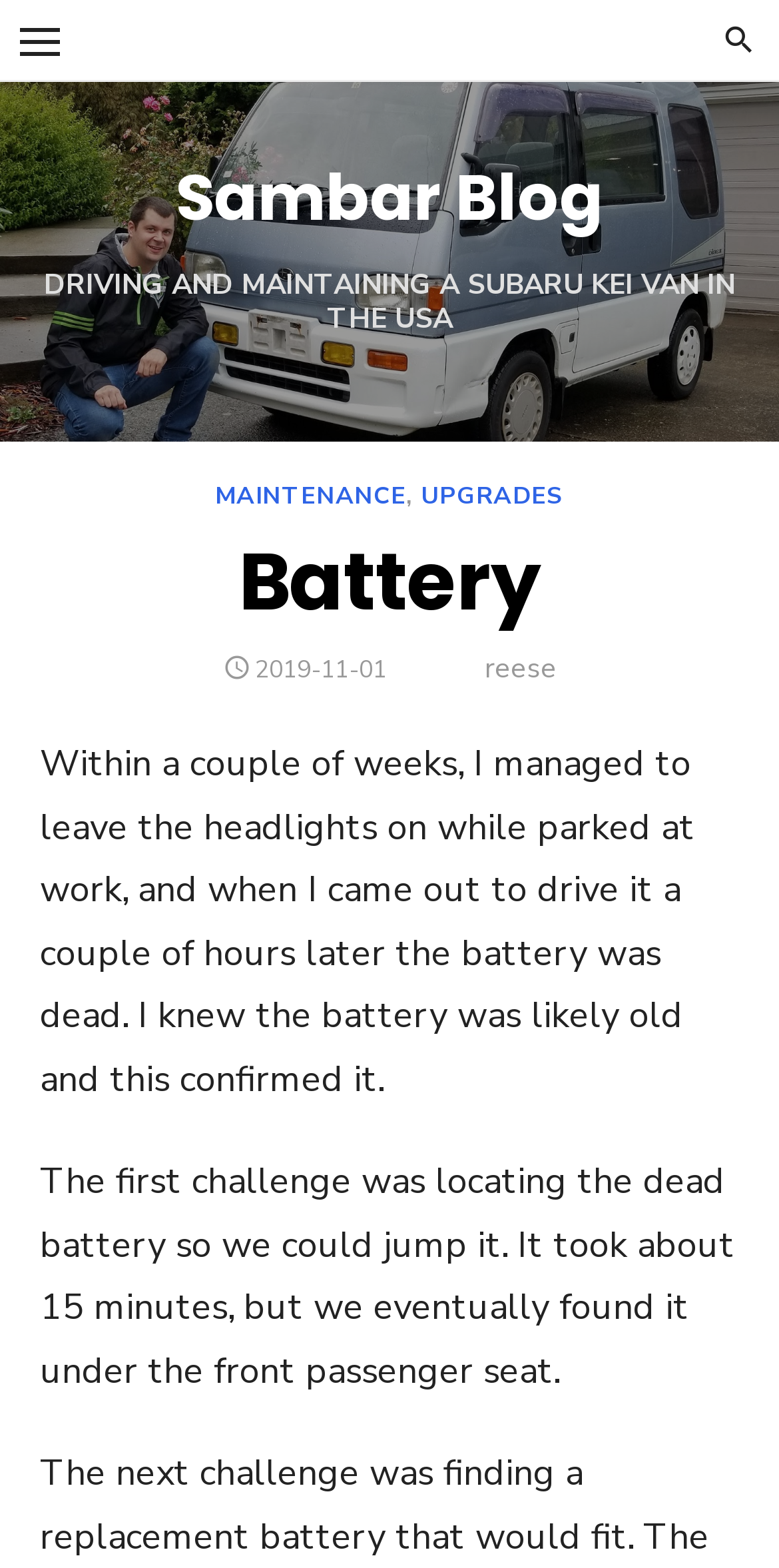Please respond in a single word or phrase: 
What is the category of the blog post?

Battery